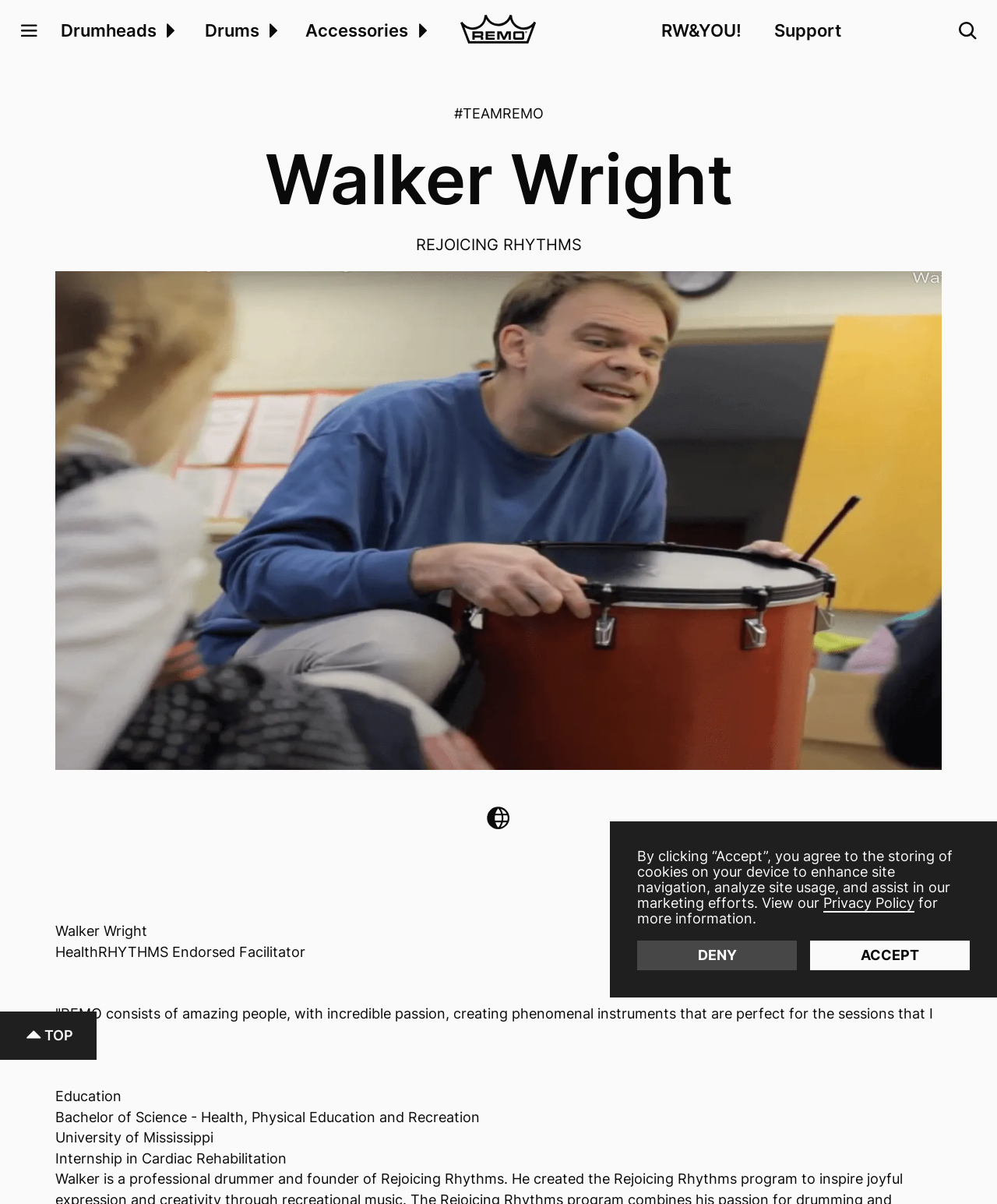Use a single word or phrase to answer the question: What is the name of the person on this webpage?

Walker Wright